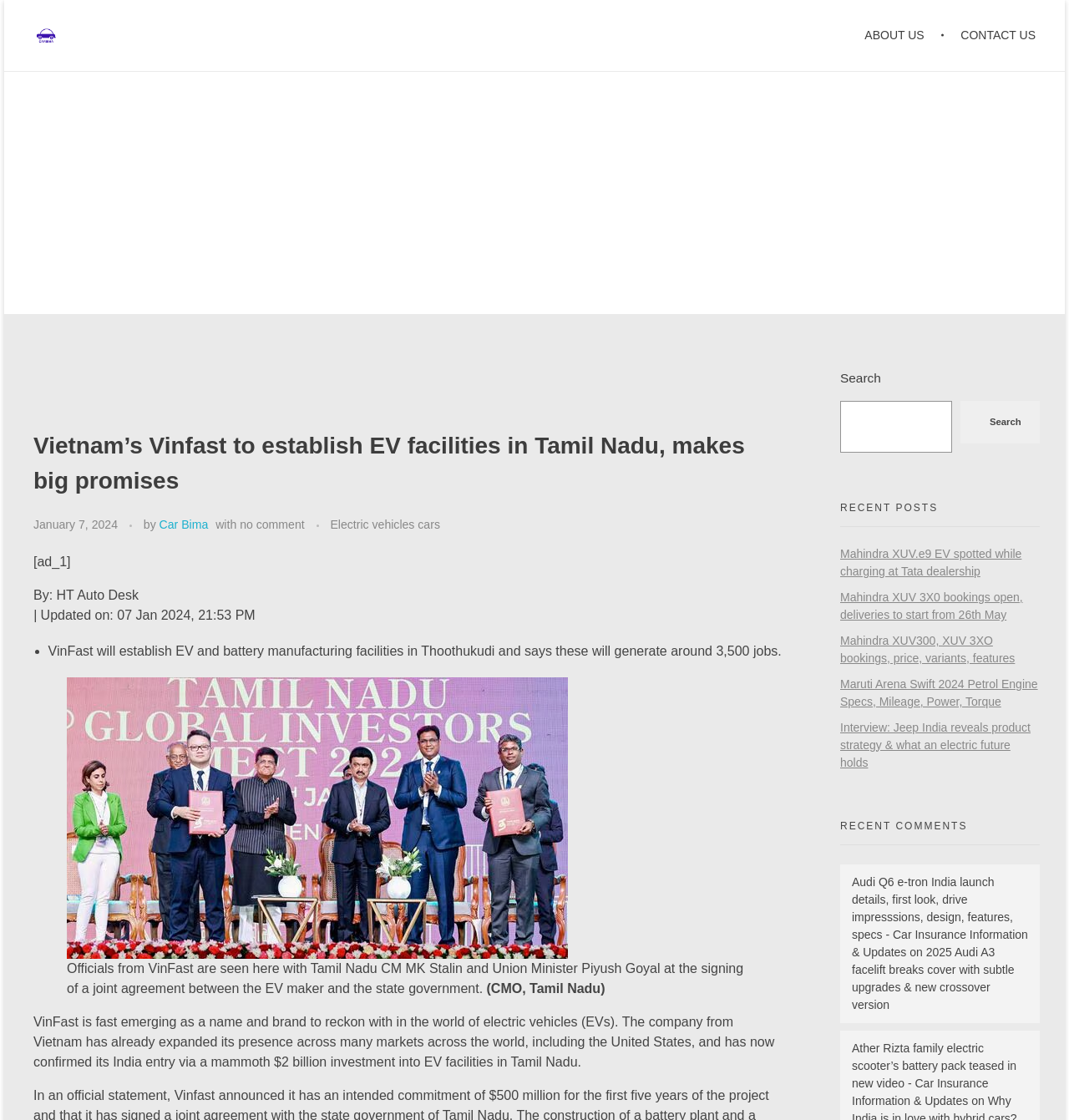Provide a single word or phrase to answer the given question: 
What is the name of the company establishing EV facilities in Tamil Nadu?

VinFast